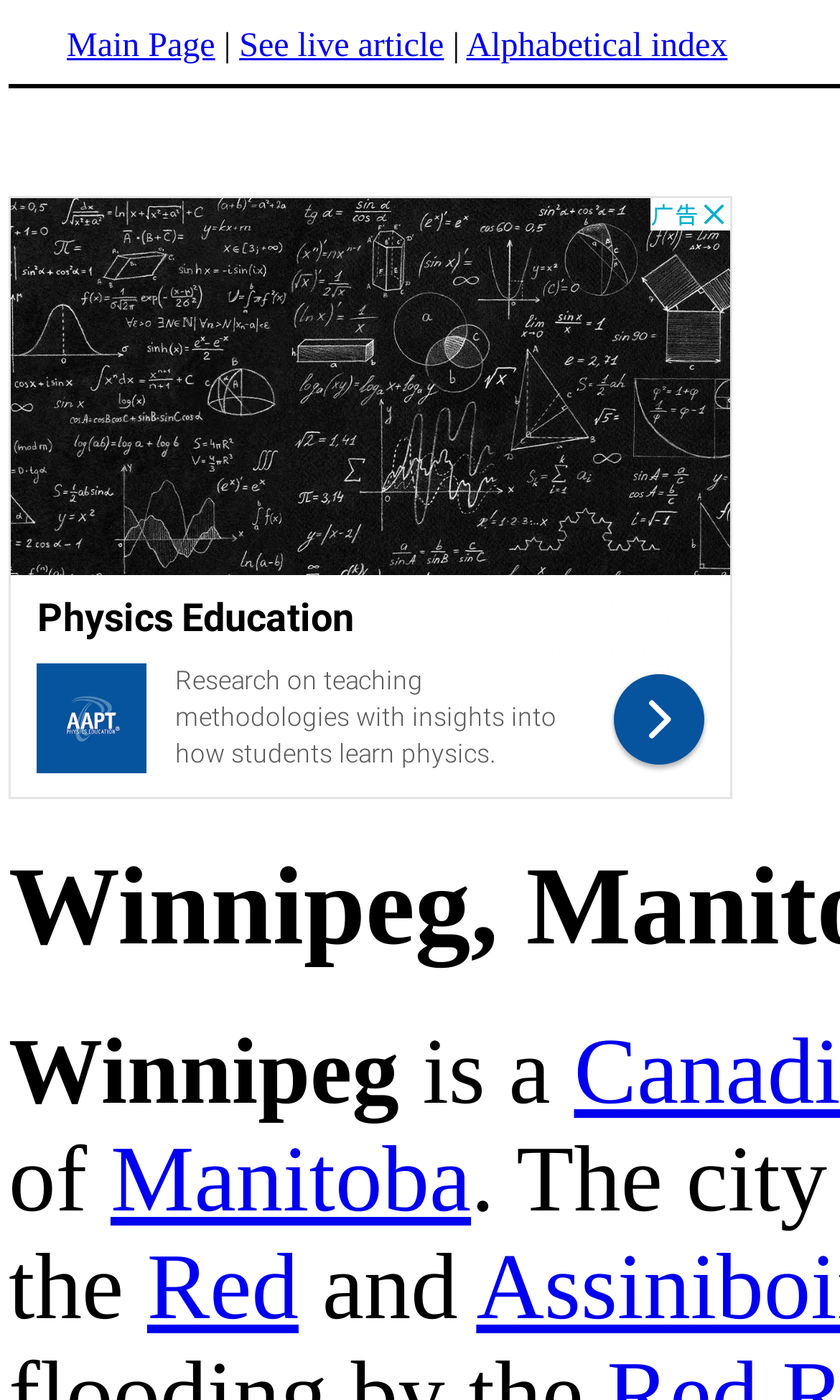Explain the webpage's design and content in an elaborate manner.

The webpage is about Winnipeg, Manitoba. At the top, there are three links: "Main Page", "See live article", and "Alphabetical index", aligned horizontally and taking up about half of the screen width. 

Below these links, there is a large advertisement iframe that occupies most of the screen. 

On the lower half of the screen, there is a sentence that starts with "is a" and is followed by a link to "Manitoba". To the right of this link, there is another link to "Red", which is preceded by the word "and".